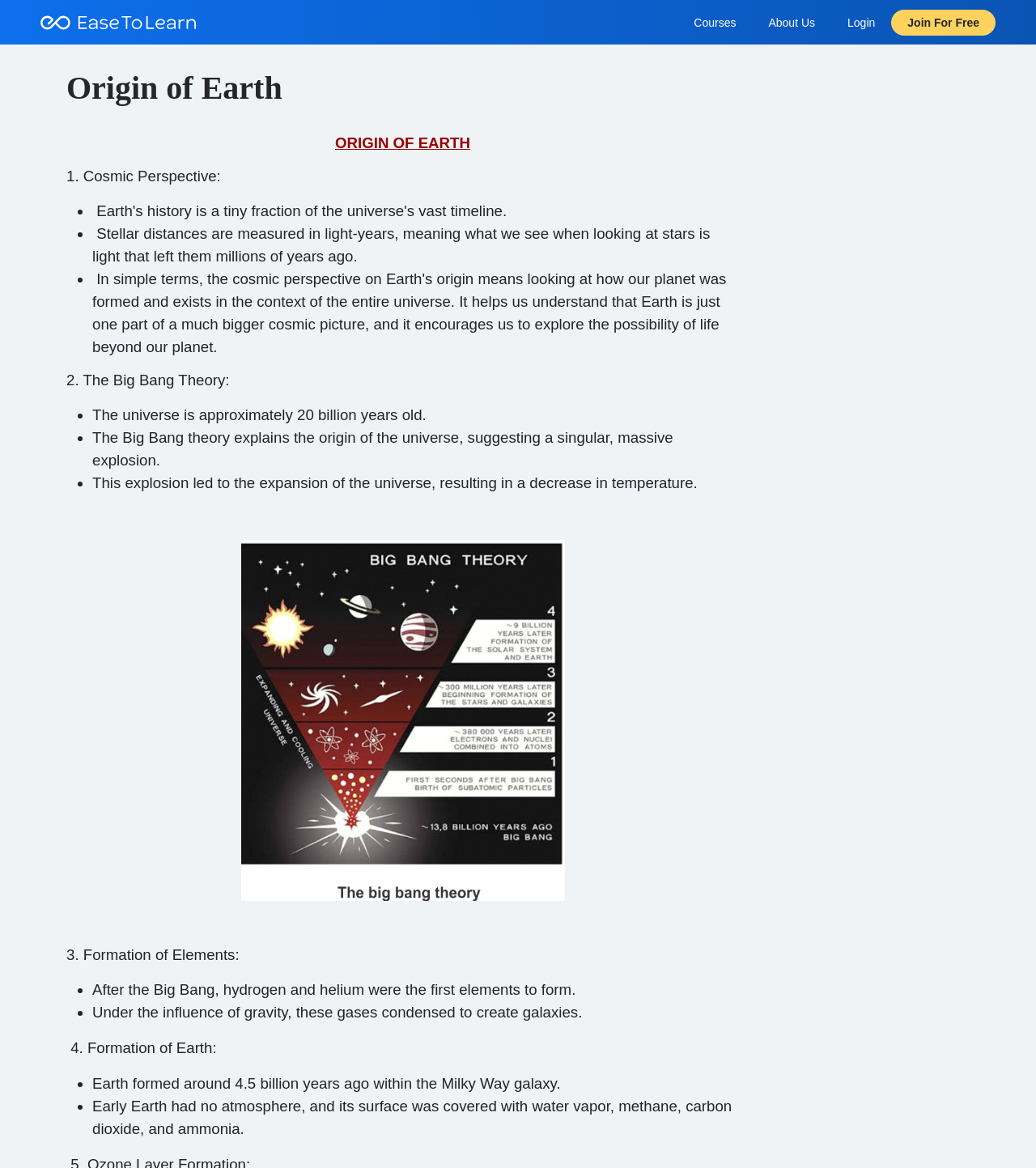What is the age of the universe according to the Big Bang Theory? Based on the screenshot, please respond with a single word or phrase.

20 billion years